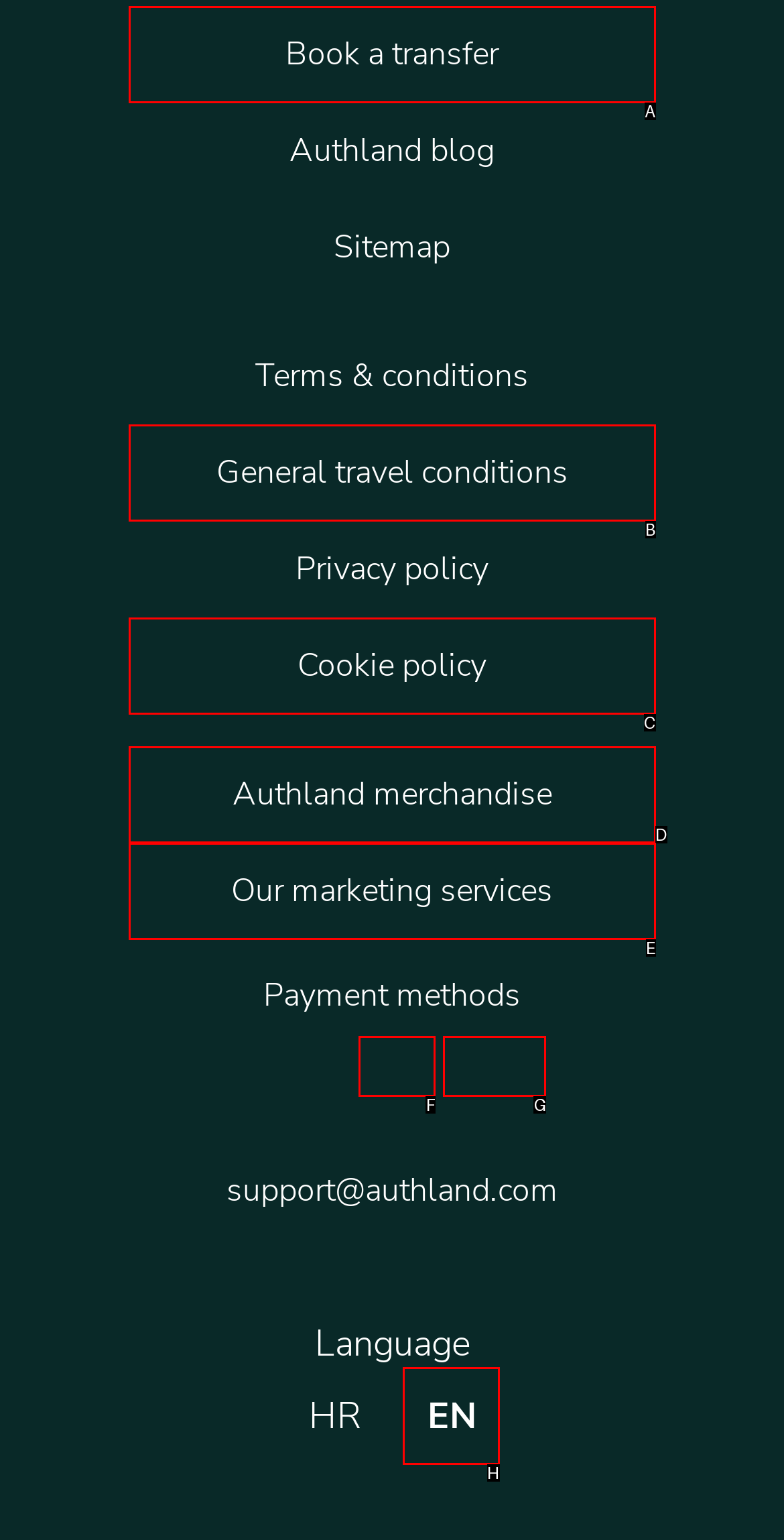Identify which HTML element should be clicked to fulfill this instruction: Switch to English Reply with the correct option's letter.

H